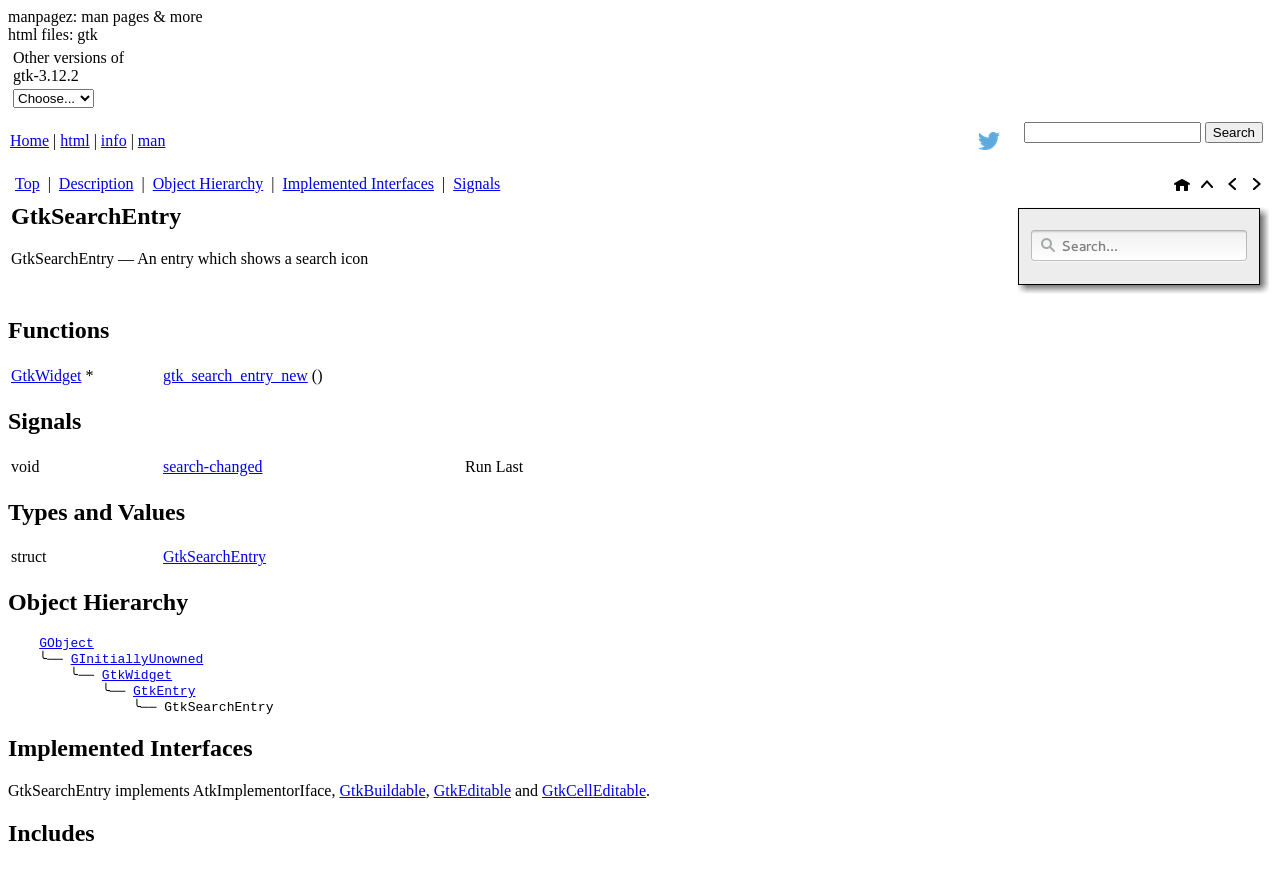Using the description "GObject", predict the bounding box of the relevant HTML element.

[0.031, 0.732, 0.074, 0.749]